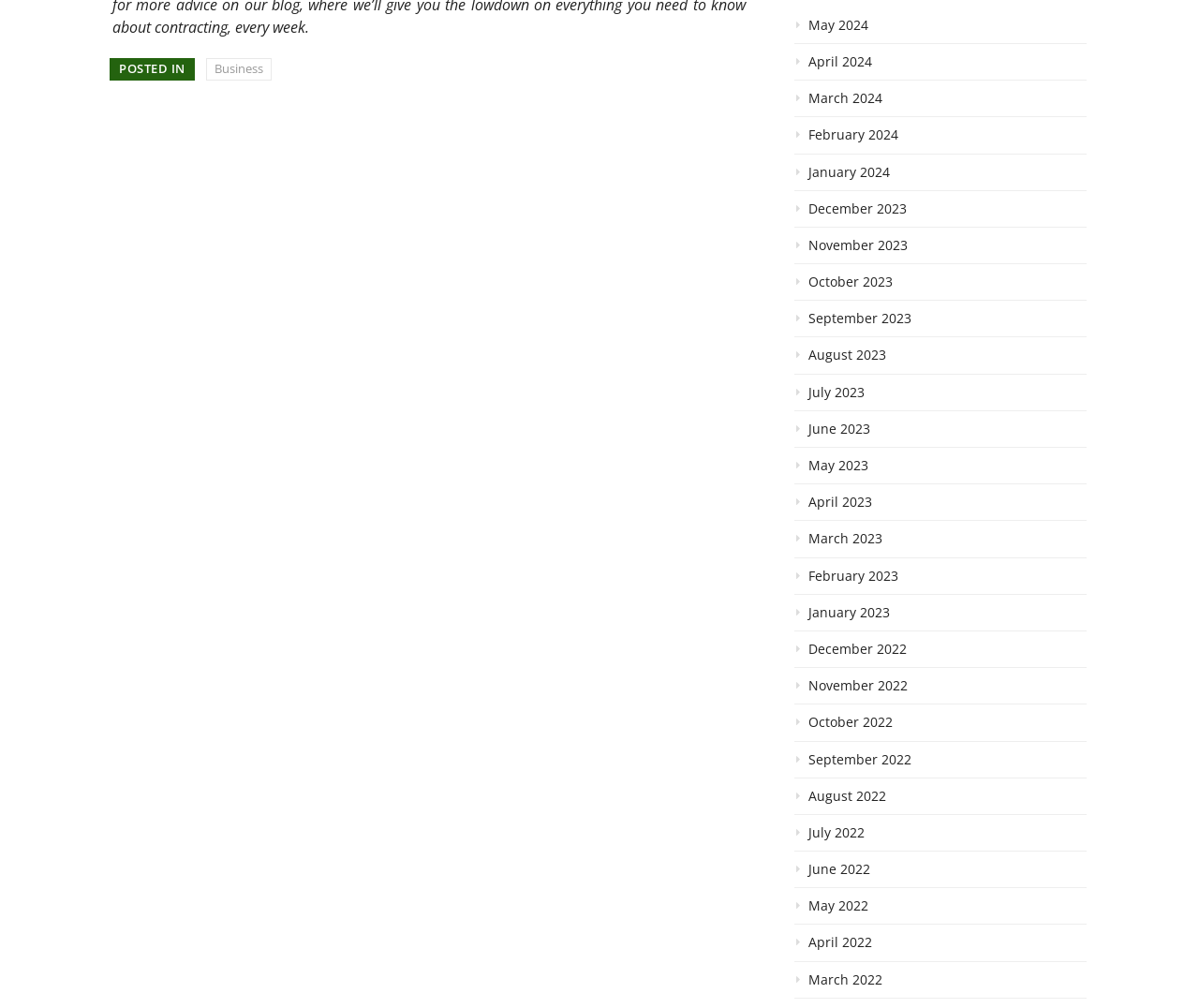Given the description "November 2023", provide the bounding box coordinates of the corresponding UI element.

[0.662, 0.235, 0.906, 0.262]